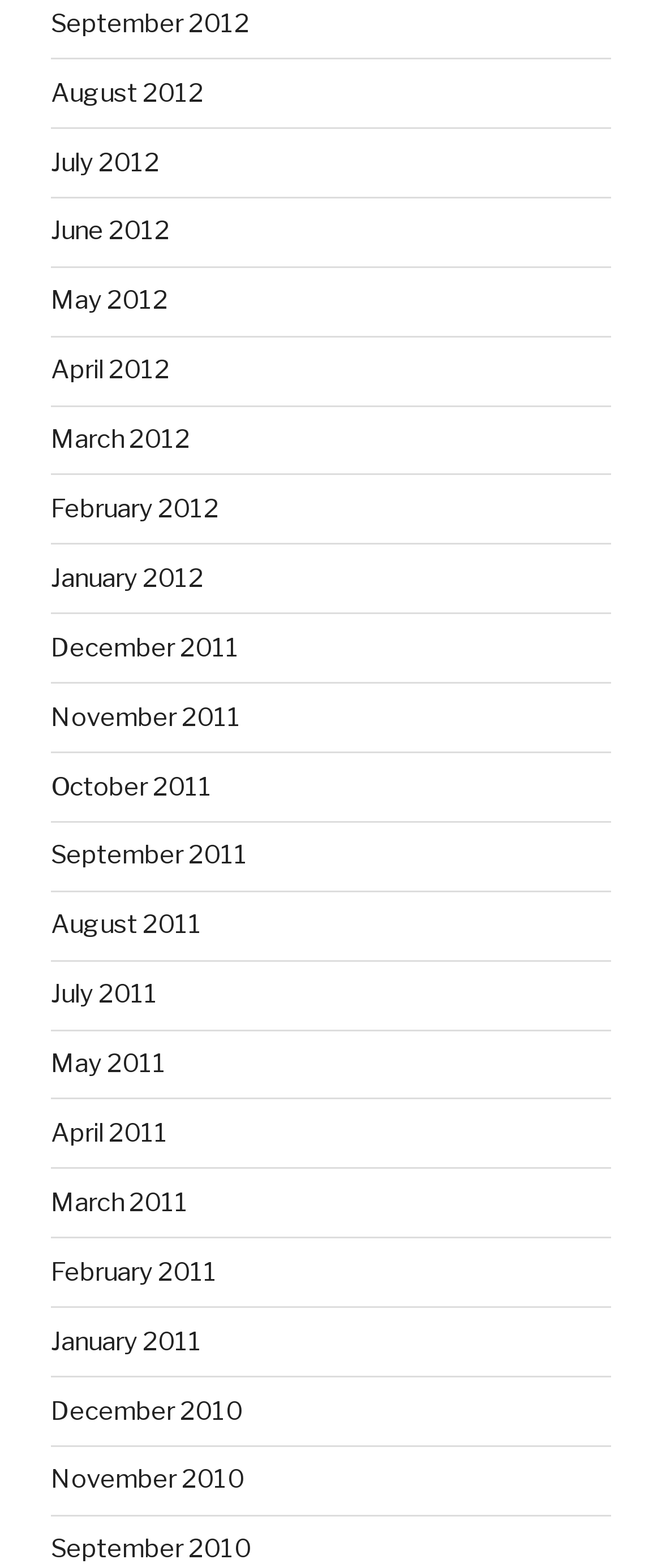Indicate the bounding box coordinates of the clickable region to achieve the following instruction: "view November 2010."

[0.077, 0.934, 0.369, 0.954]